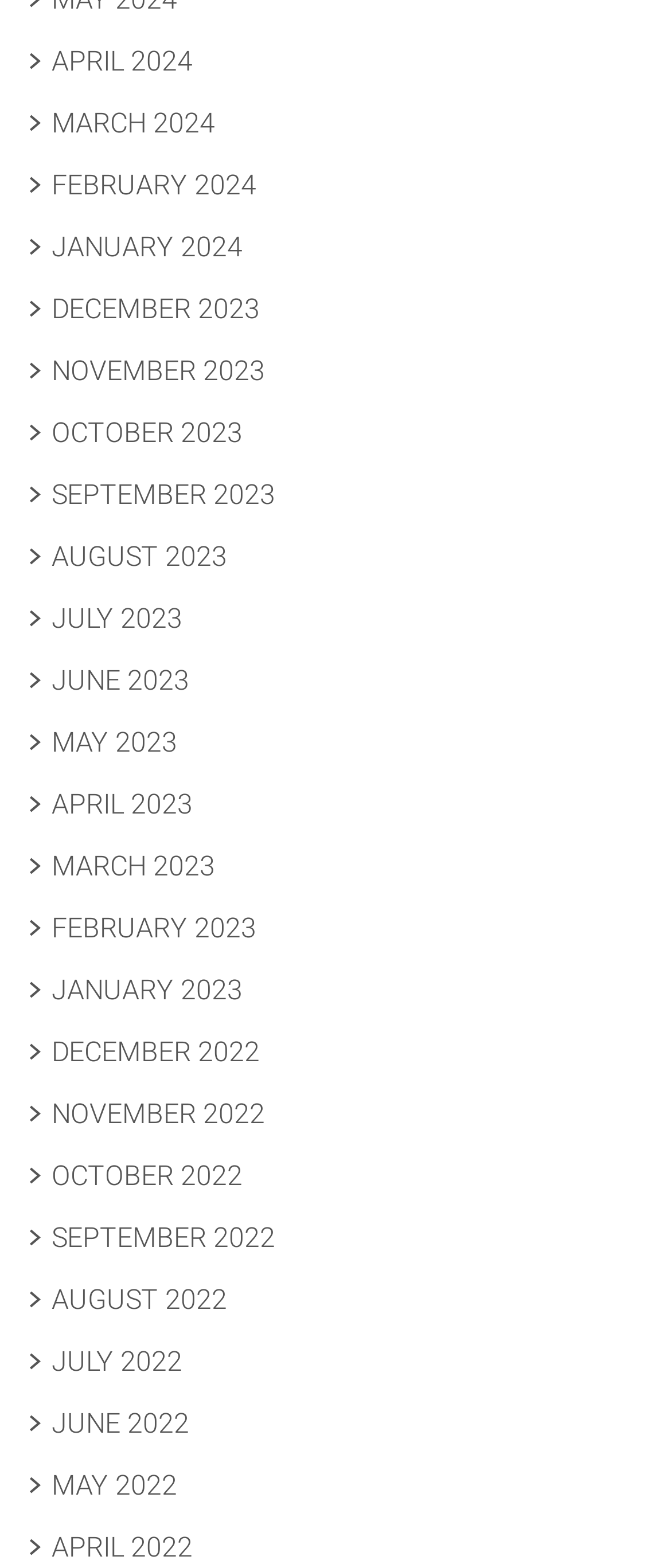Specify the bounding box coordinates of the element's region that should be clicked to achieve the following instruction: "view APRIL 2024". The bounding box coordinates consist of four float numbers between 0 and 1, in the format [left, top, right, bottom].

[0.077, 0.028, 0.295, 0.049]